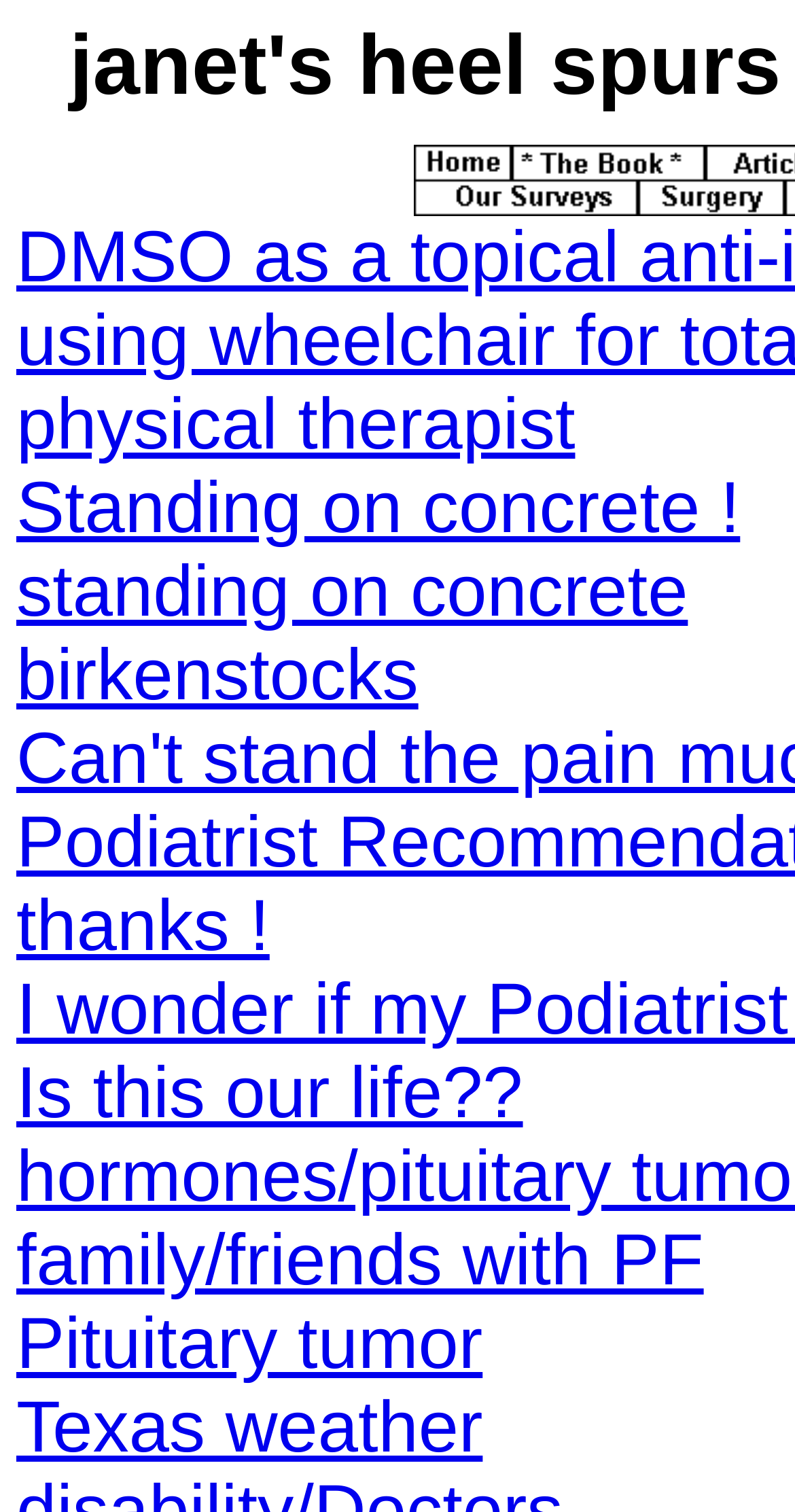Find the bounding box of the UI element described as follows: "family/friends with PF".

[0.021, 0.807, 0.885, 0.86]